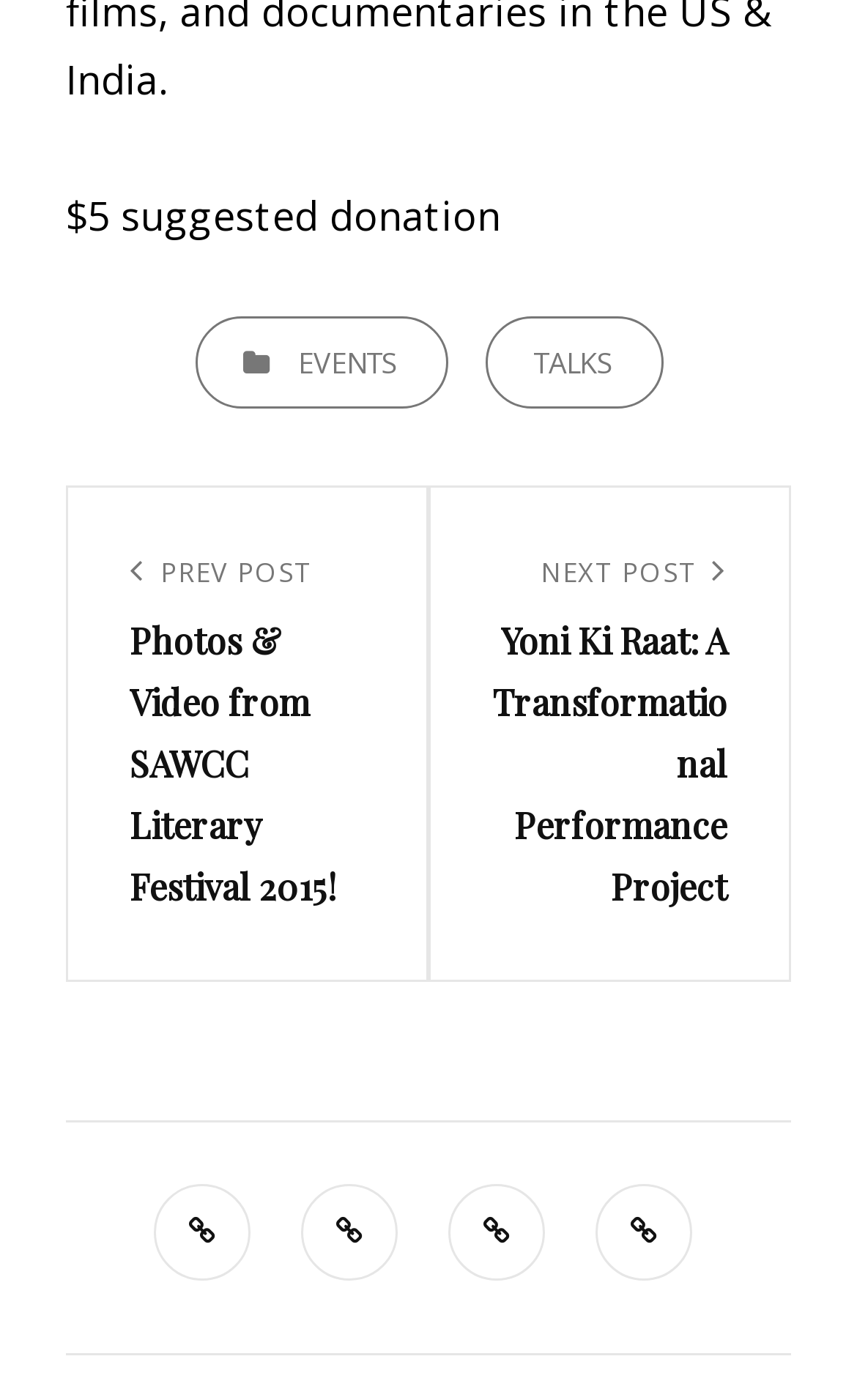What is the title of the previous post?
Refer to the image and give a detailed response to the question.

The title of the previous post is mentioned in the link element within the post navigation section, which says 'Previous Post Photos & Video from SAWCC Literary Festival 2015!'.